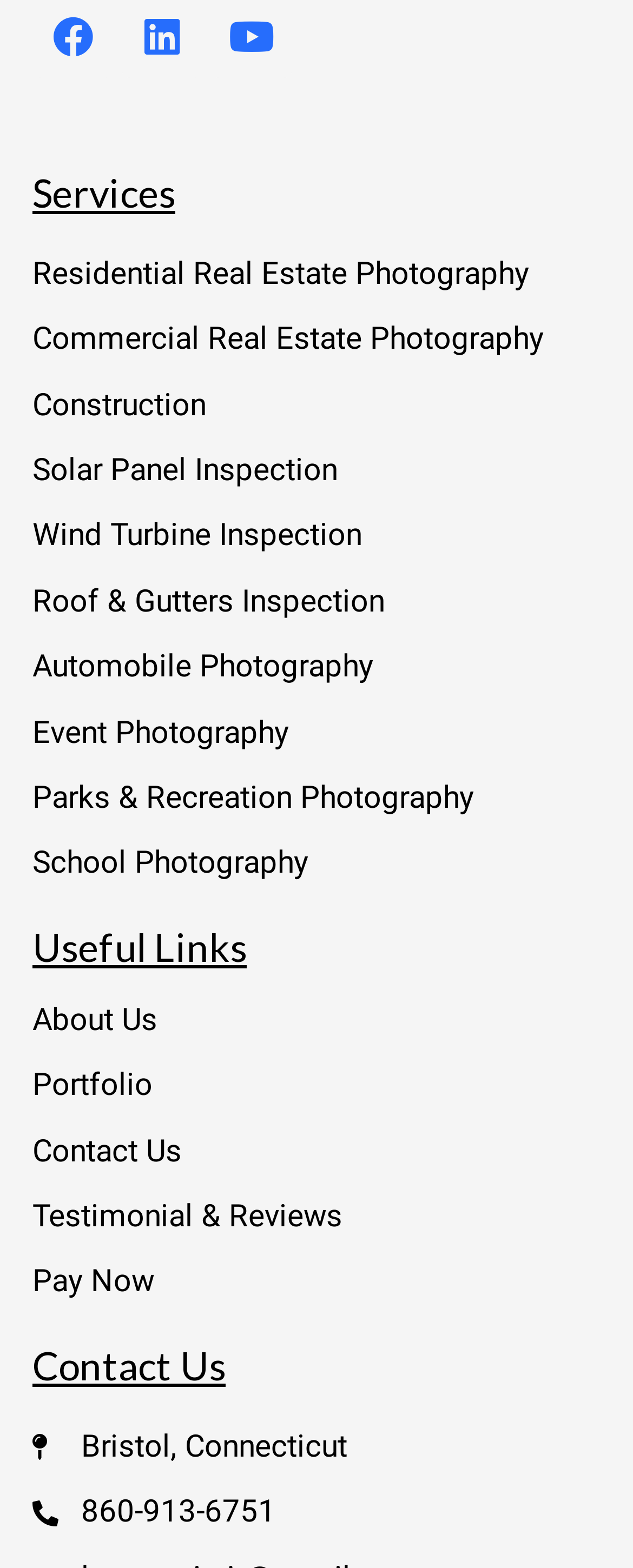Given the element description "School Photography" in the screenshot, predict the bounding box coordinates of that UI element.

[0.051, 0.535, 0.949, 0.567]